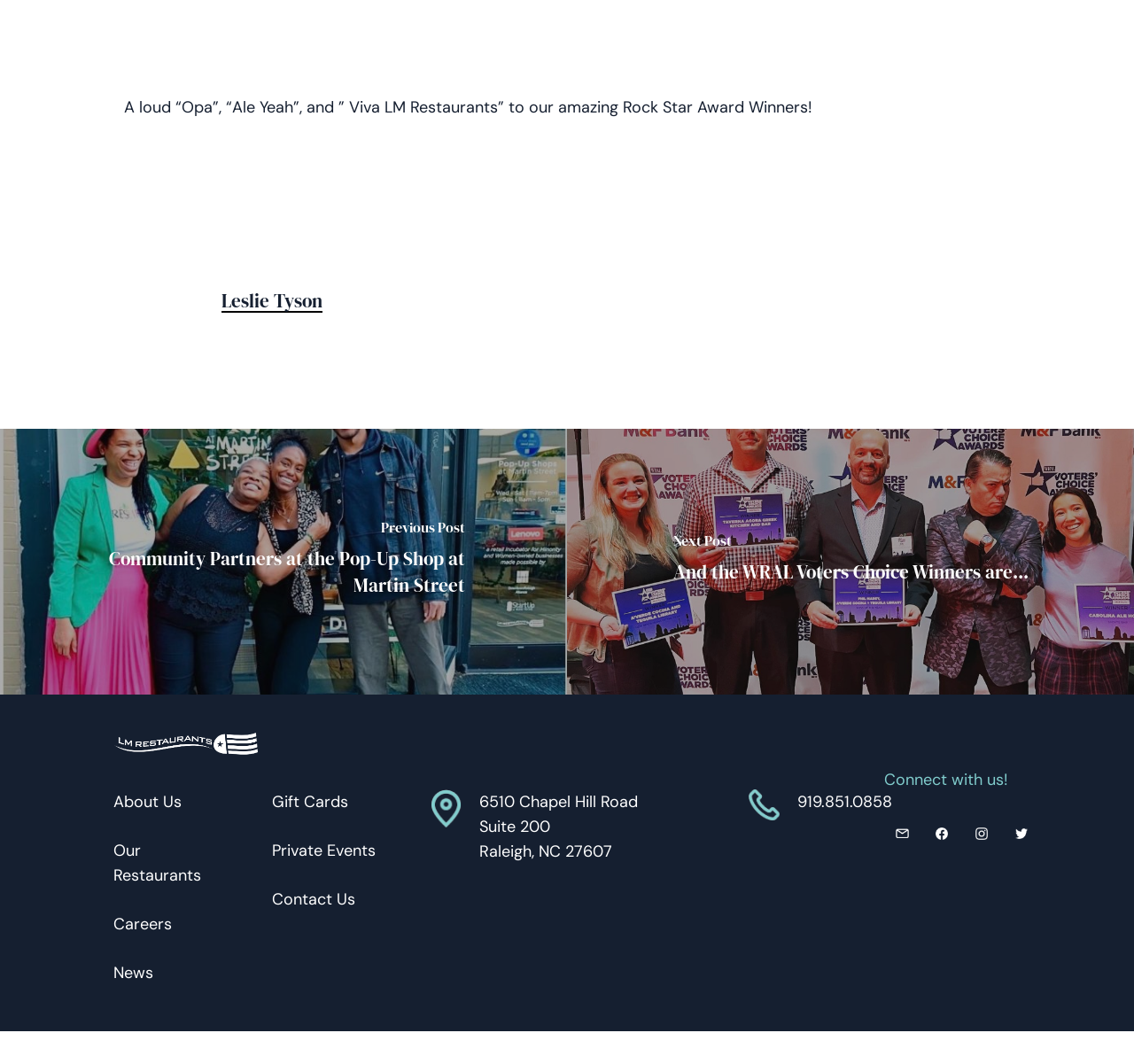Identify the bounding box coordinates of the element that should be clicked to fulfill this task: "Learn more about the company". The coordinates should be provided as four float numbers between 0 and 1, i.e., [left, top, right, bottom].

[0.1, 0.744, 0.16, 0.764]